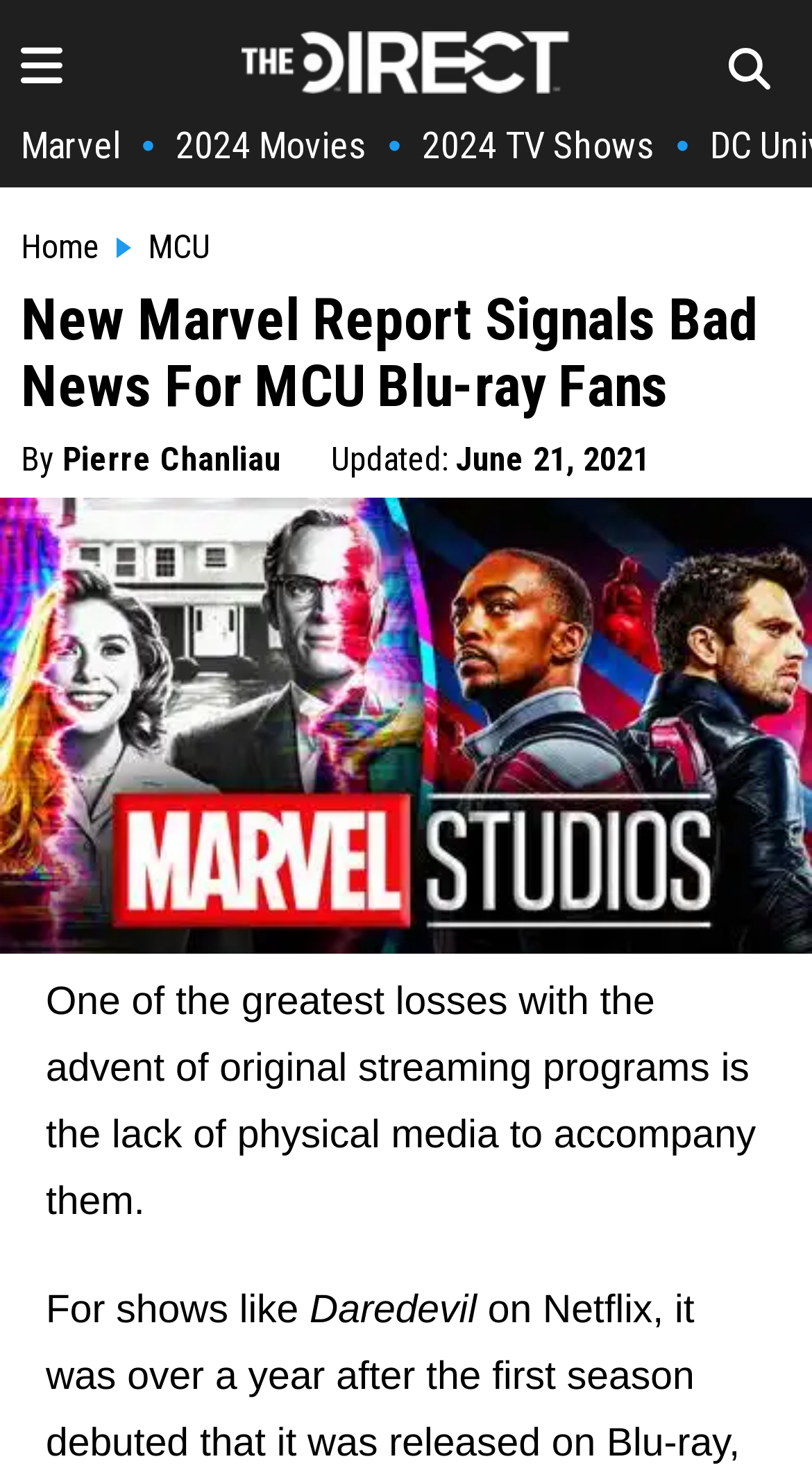Describe all the key features and sections of the webpage thoroughly.

The webpage appears to be an article discussing the potential lack of physical releases for Marvel Cinematic Universe (MCU) shows like WandaVision and The Falcon and the Winter Soldier. 

At the top left of the page, there is an image, and next to it, a link to "The Direct Homepage" with the website's logo. On the top right, there is another image. Below these elements, there are several links, including "Marvel", "2024 Movies", "2024 TV Shows", "Home", and "MCU", which are arranged horizontally.

The main title of the article, "New Marvel Report Signals Bad News For MCU Blu-ray Fans", is prominently displayed in the middle of the page. Below the title, the author's name, "Pierre Chanliau", is mentioned, along with the update date, "June 21, 2021".

A large image related to WandaVision and The Falcon and the Winter Soldier takes up most of the page's width, spanning from the top to the middle of the page.

The article's content starts below the image, with a paragraph discussing the loss of physical media with the rise of original streaming programs. The text mentions shows like Daredevil, and it appears to be setting the context for the main topic of the article.